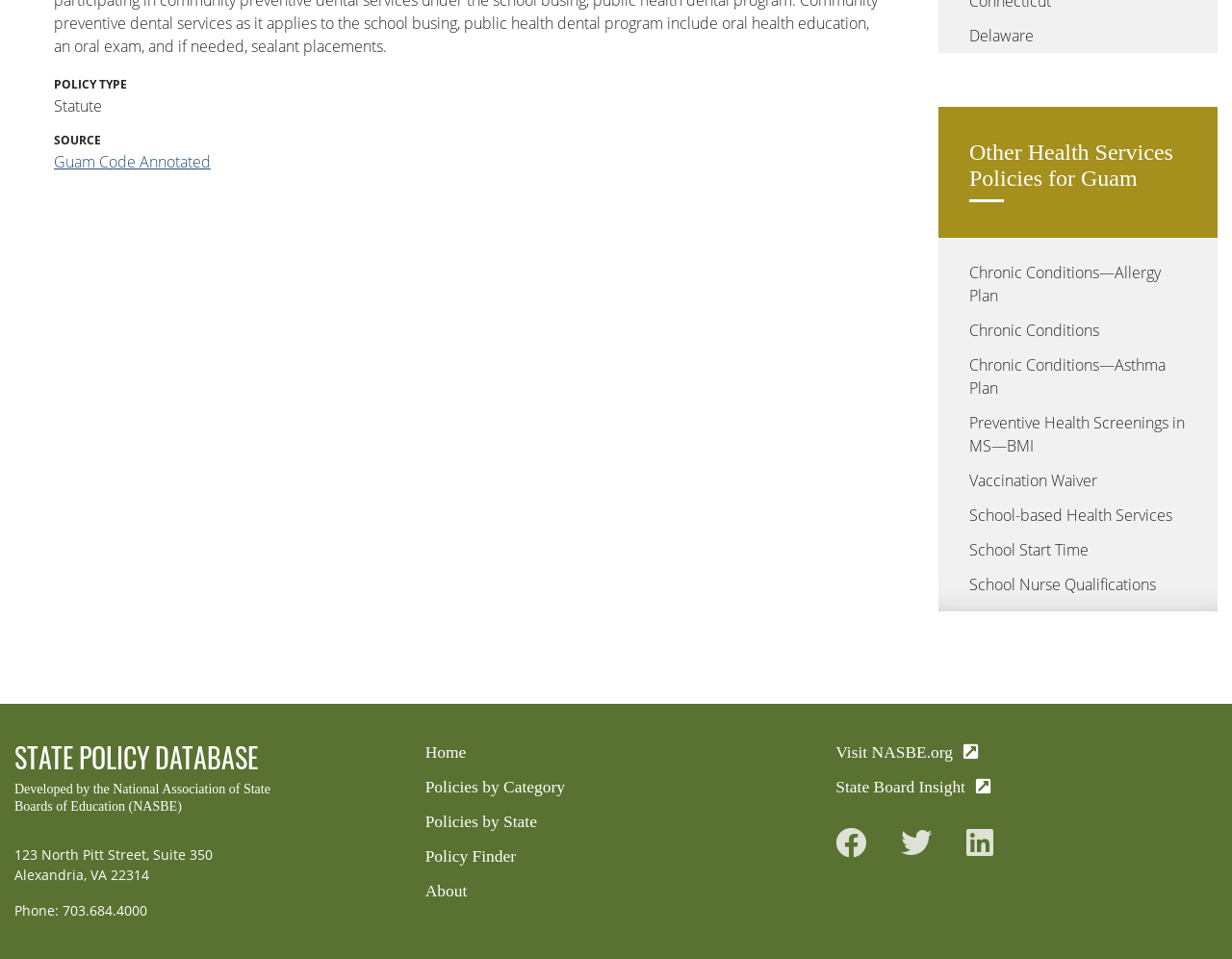Determine the bounding box for the UI element described here: "Ohio".

[0.787, 0.749, 0.813, 0.771]